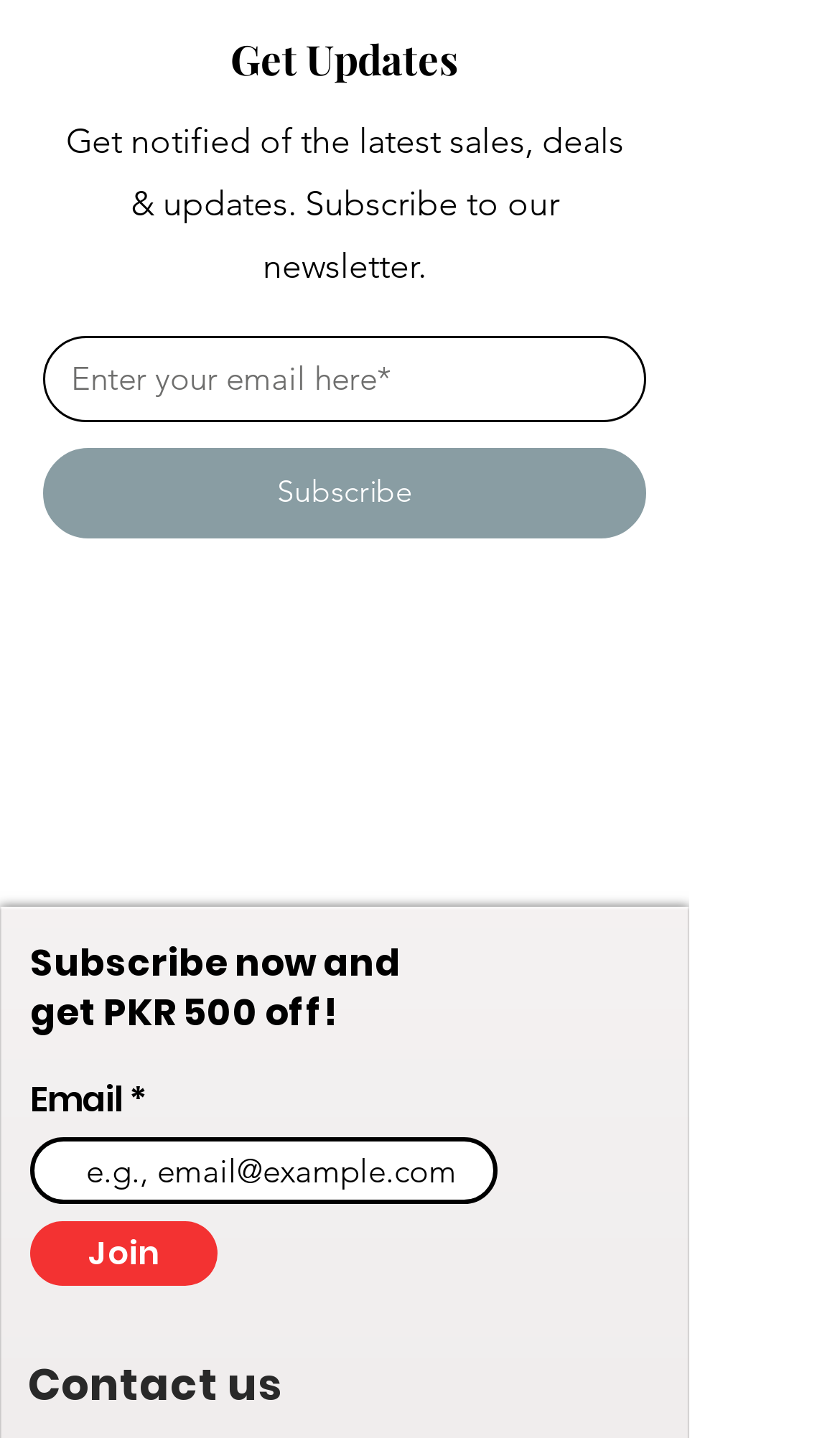Return the bounding box coordinates of the UI element that corresponds to this description: "aria-label="Facebook"". The coordinates must be given as four float numbers in the range of 0 and 1, [left, top, right, bottom].

[0.326, 0.474, 0.39, 0.512]